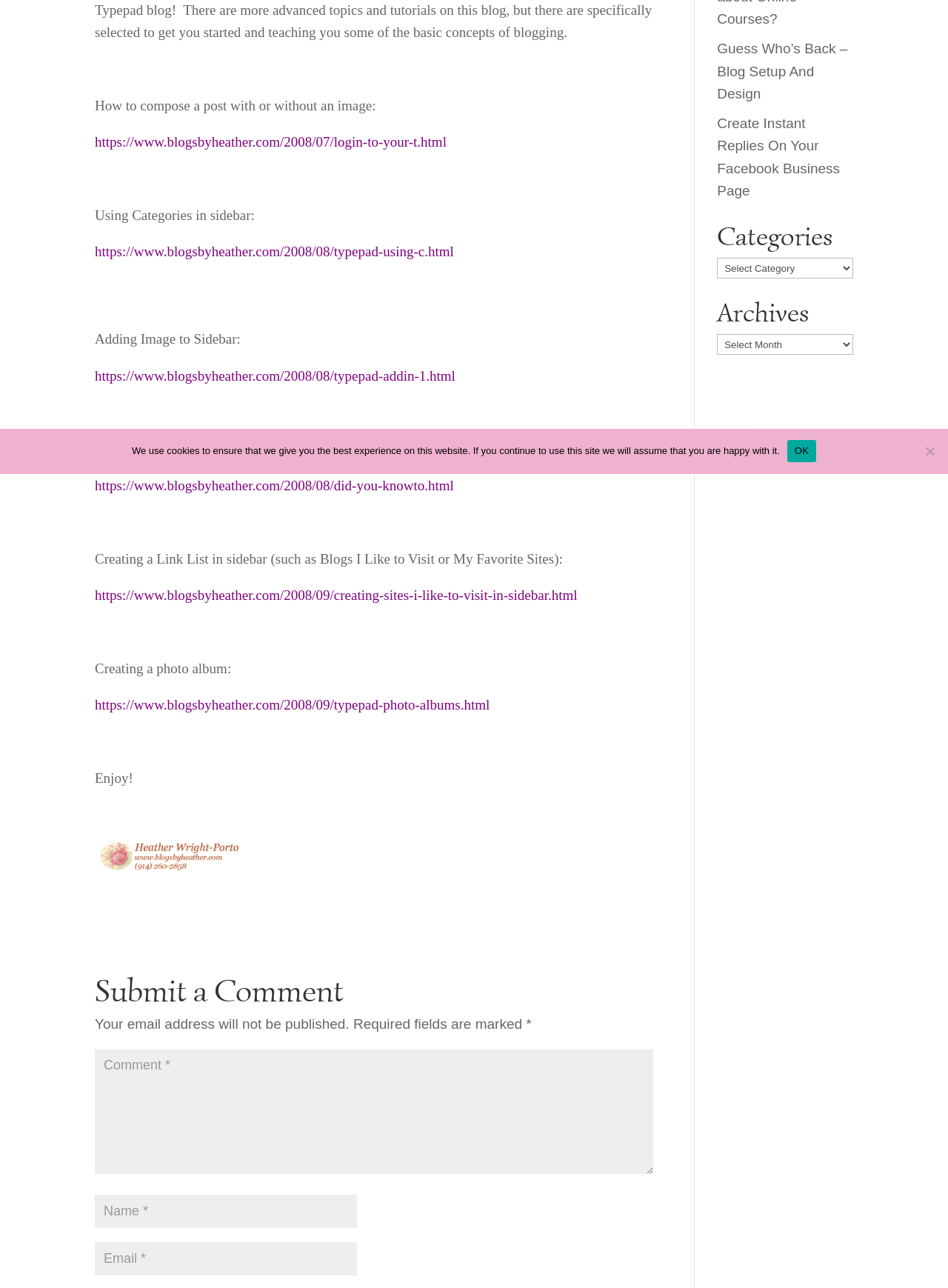Find the bounding box of the UI element described as: "alt="HeatherSignature" title="HeatherSignature"". The bounding box coordinates should be given as four float values between 0 and 1, i.e., [left, top, right, bottom].

[0.1, 0.662, 0.269, 0.674]